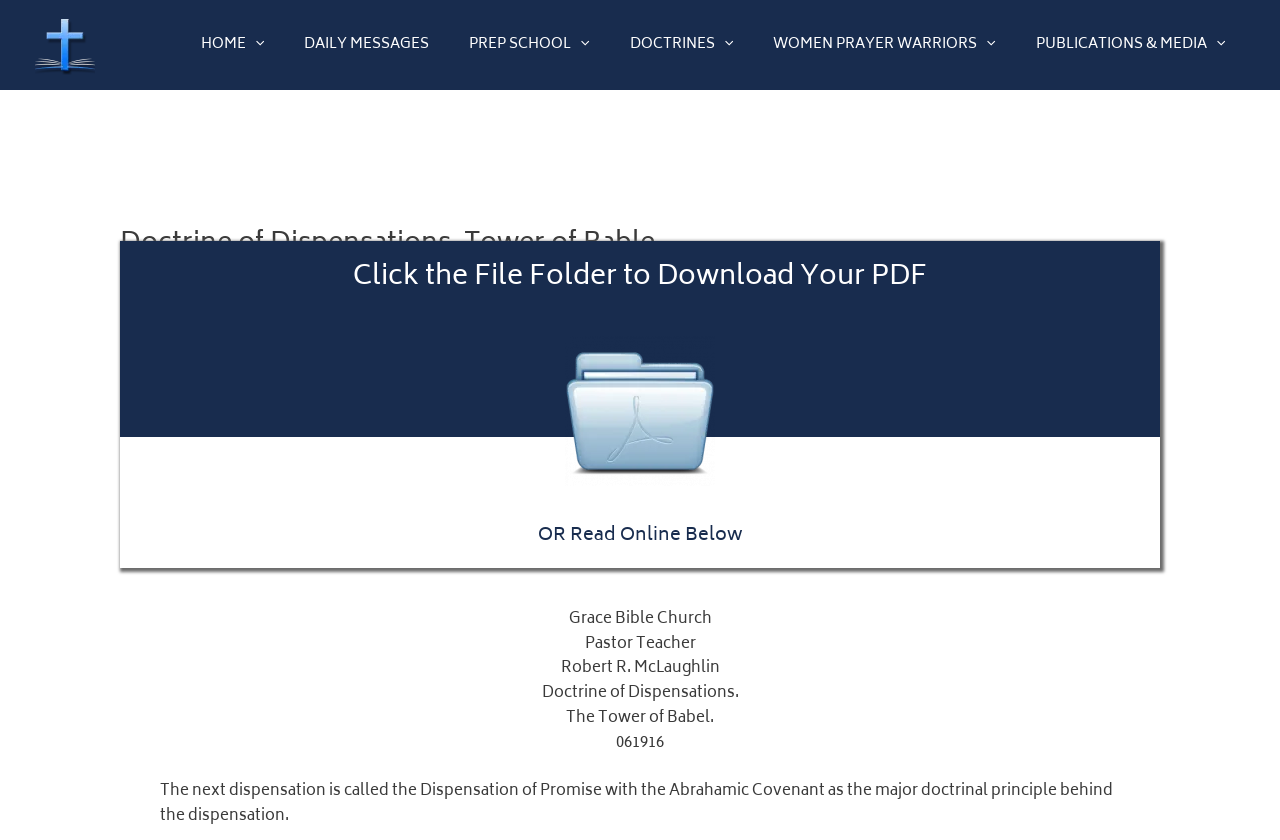Please identify the bounding box coordinates of the element I should click to complete this instruction: 'Click the link to Robert McLaughlin Bible Ministries'. The coordinates should be given as four float numbers between 0 and 1, like this: [left, top, right, bottom].

[0.027, 0.038, 0.074, 0.07]